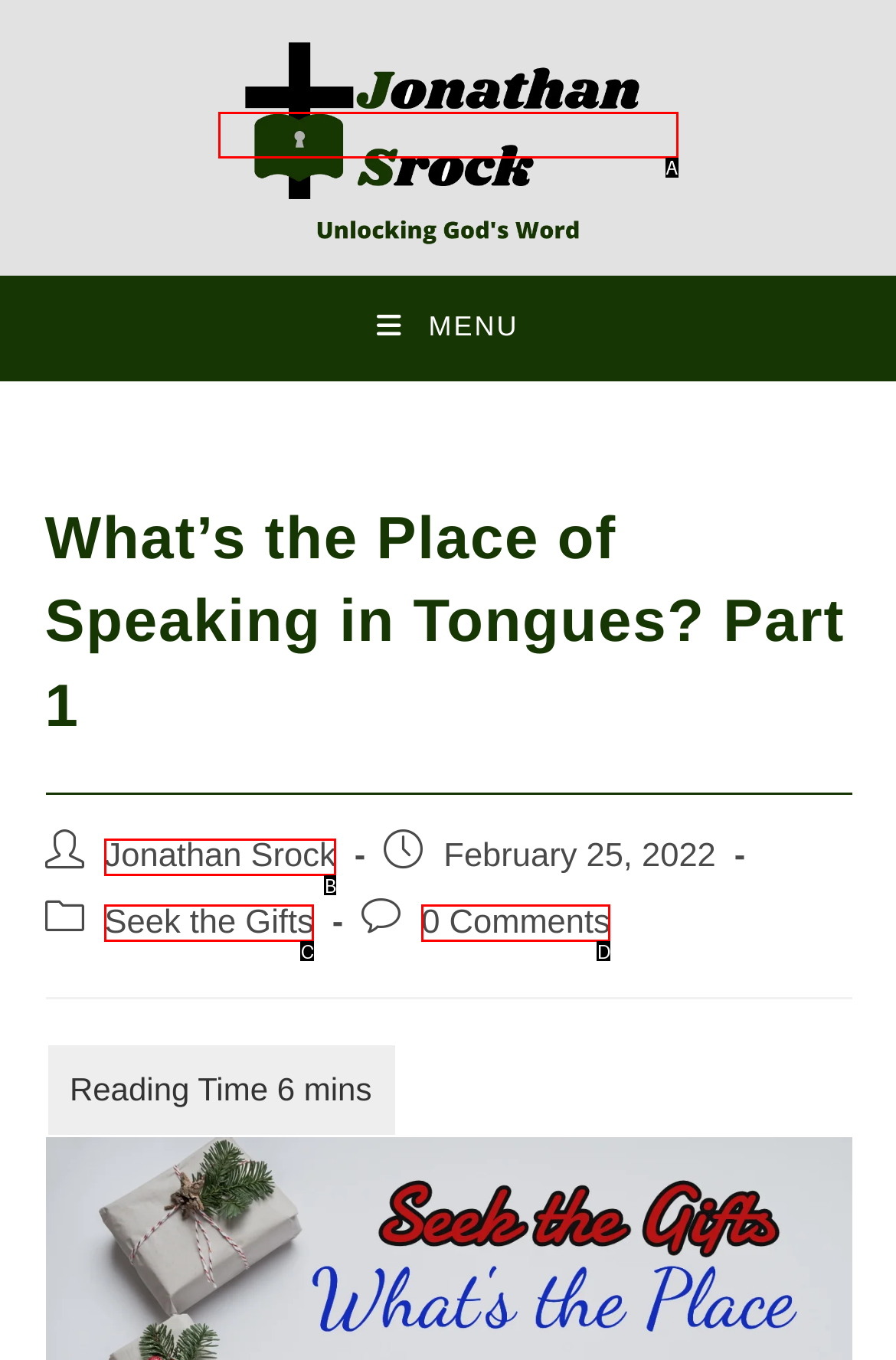Using the given description: Seek the Gifts, identify the HTML element that corresponds best. Answer with the letter of the correct option from the available choices.

C